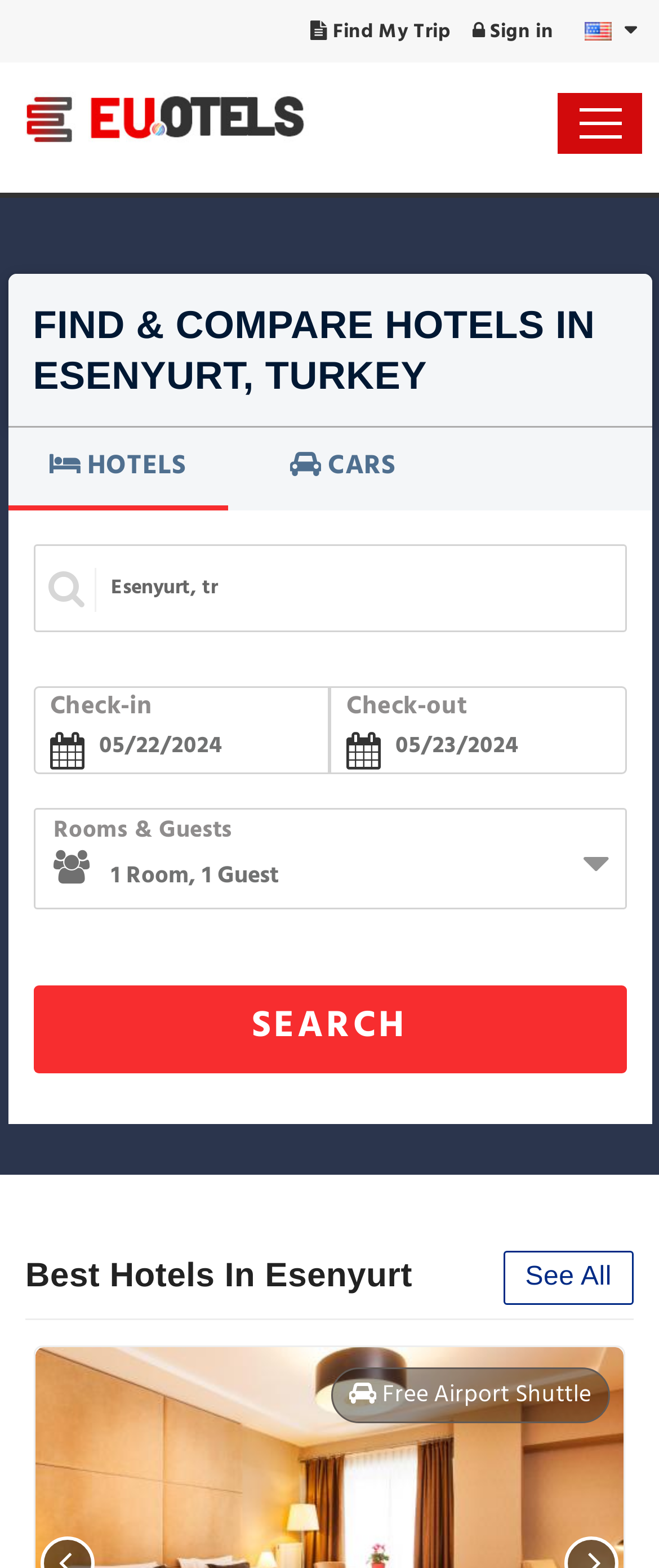Identify the bounding box coordinates of the part that should be clicked to carry out this instruction: "Search for hotels".

[0.05, 0.628, 0.95, 0.685]